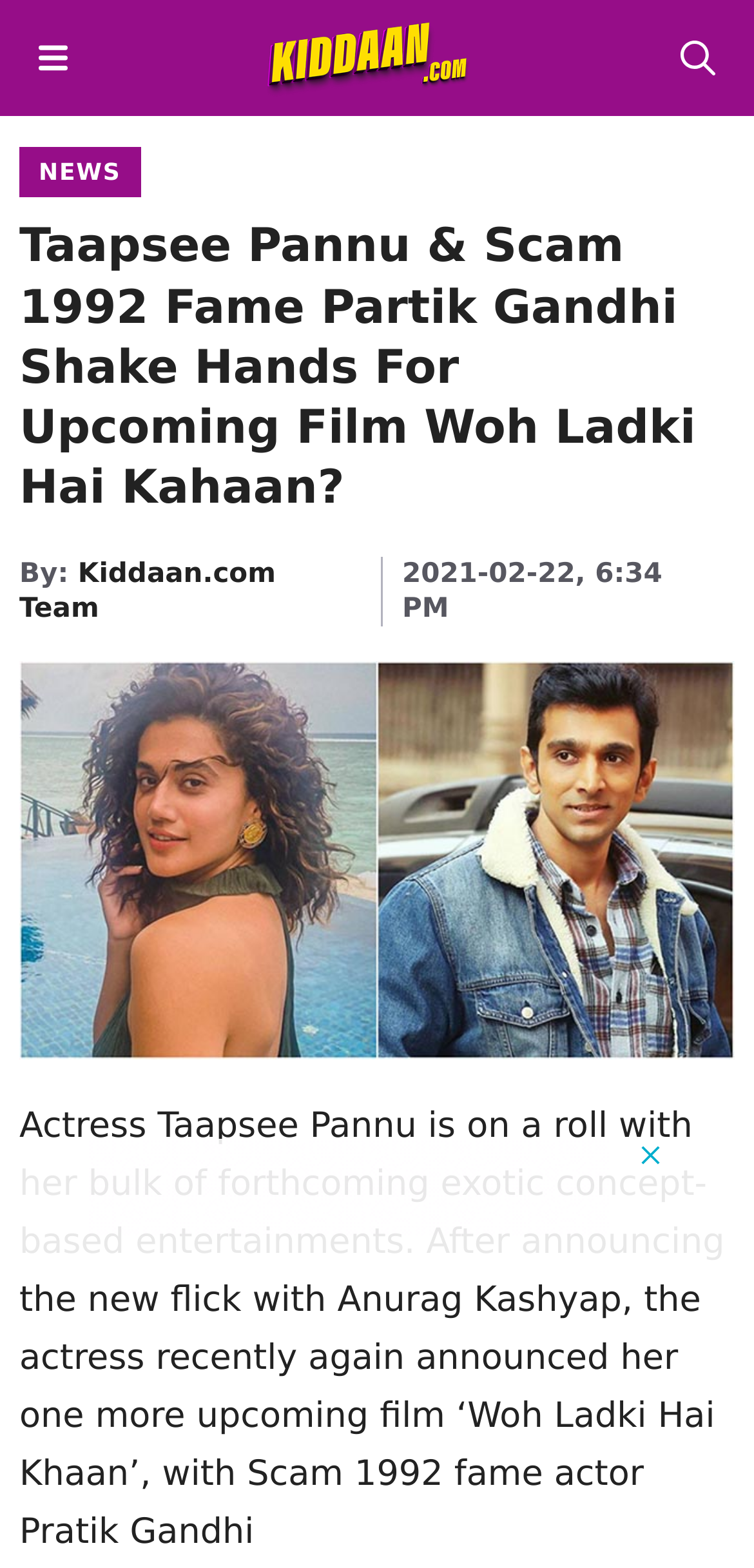Based on the element description News, identify the bounding box coordinates for the UI element. The coordinates should be in the format (top-left x, top-left y, bottom-right x, bottom-right y) and within the 0 to 1 range.

[0.051, 0.101, 0.16, 0.118]